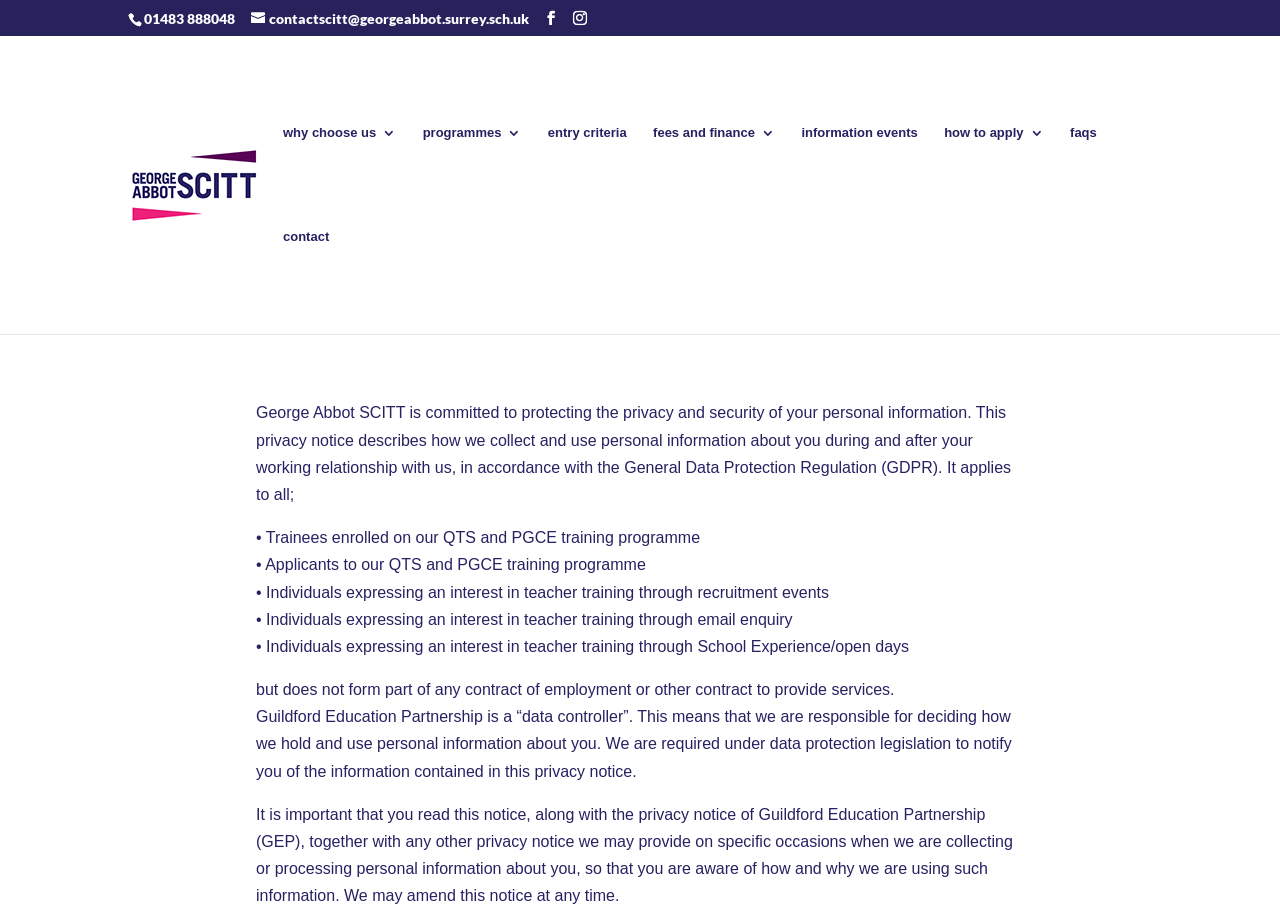Locate the bounding box coordinates of the area where you should click to accomplish the instruction: "Get information about entry criteria".

[0.428, 0.137, 0.49, 0.249]